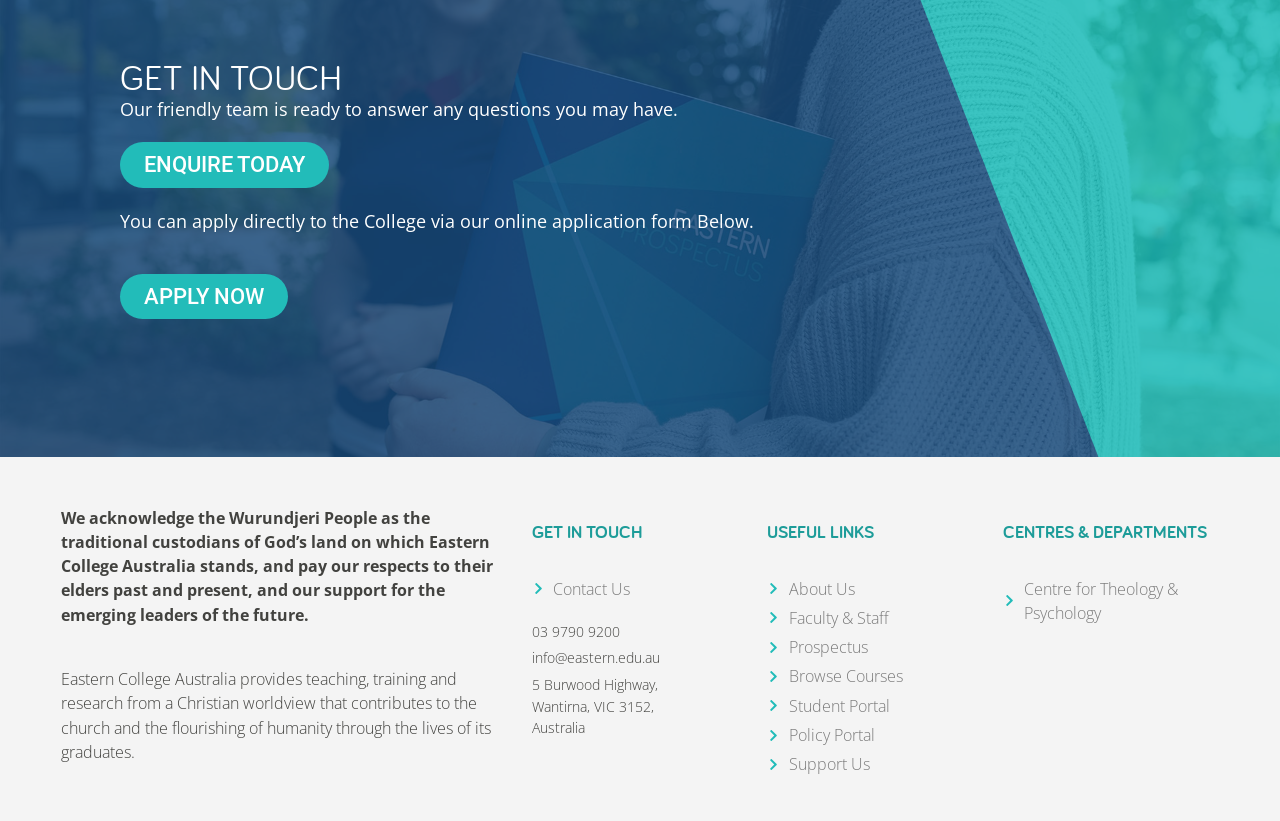Provide the bounding box coordinates of the HTML element described by the text: "Centre for Theology & Psychology". The coordinates should be in the format [left, top, right, bottom] with values between 0 and 1.

[0.784, 0.702, 0.952, 0.761]